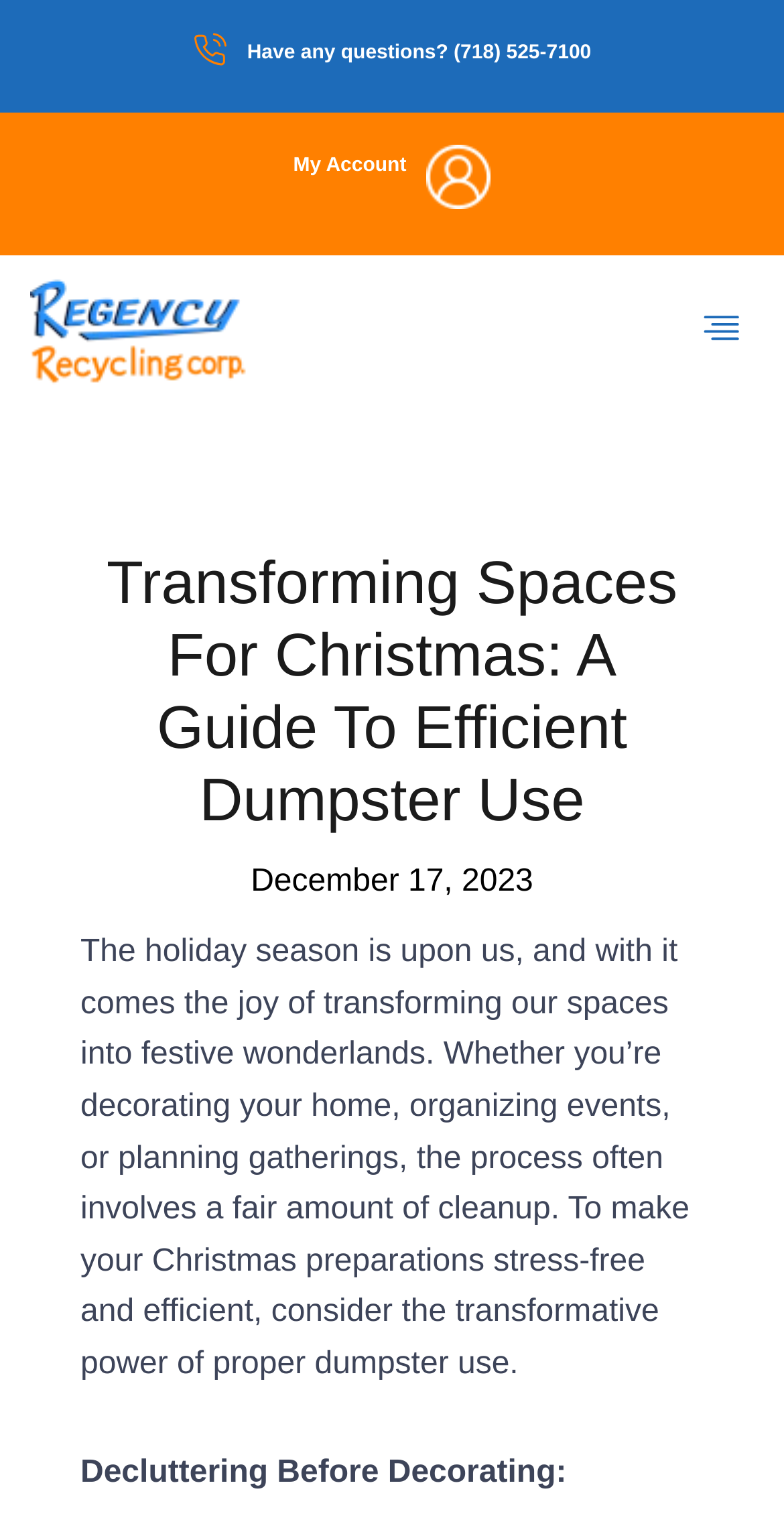Examine the screenshot and answer the question in as much detail as possible: What is the phone number for questions?

The phone number can be found in the heading element at the top of the page, which says 'Have any questions? (718) 525-7100'.